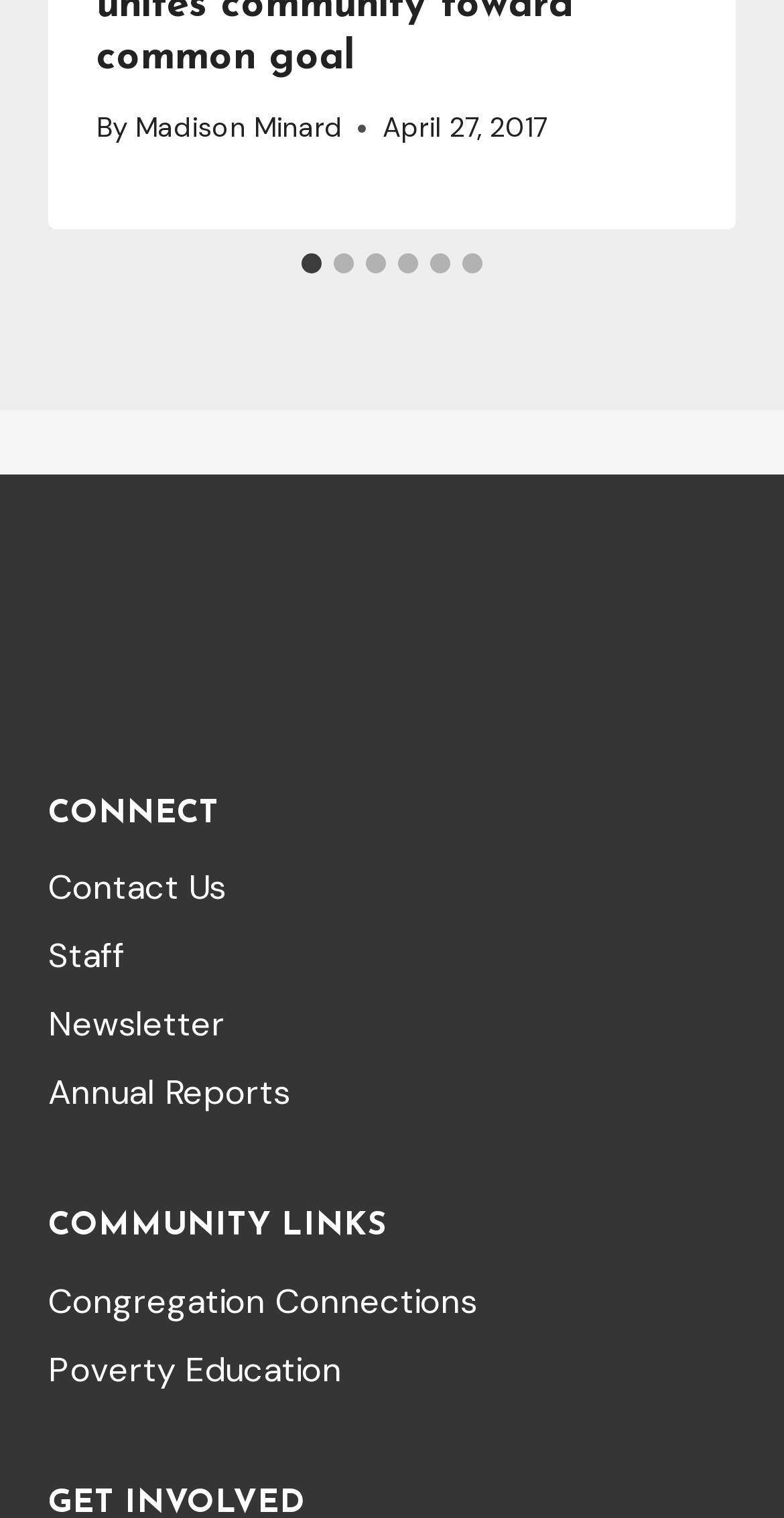Using the details from the image, please elaborate on the following question: What is the category of the link 'Contact Us'?

I found the link element with the text 'Contact Us' which is under the heading 'CONNECT', indicating that the category of the link 'Contact Us' is CONNECT.